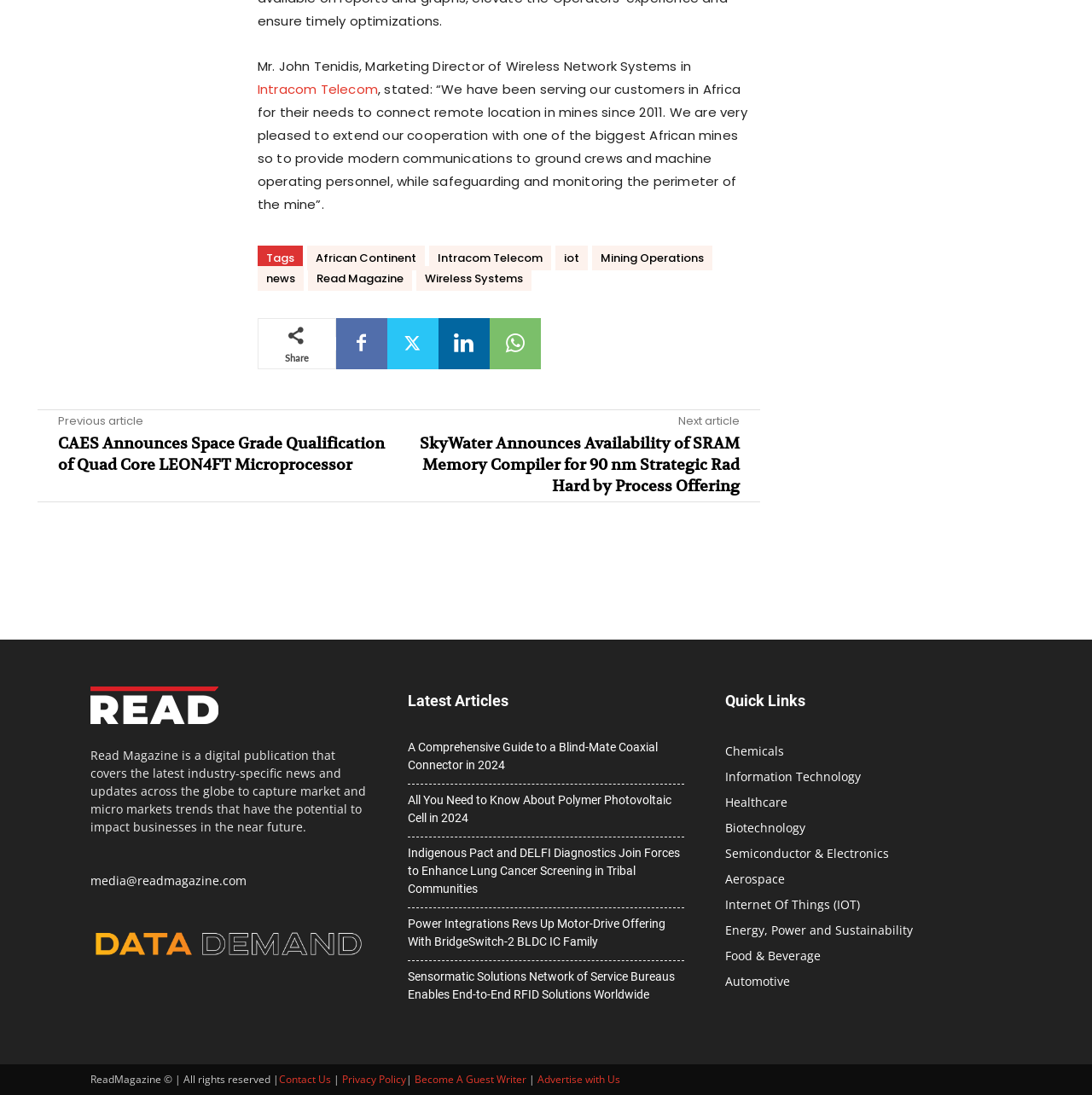Pinpoint the bounding box coordinates of the element that must be clicked to accomplish the following instruction: "Contact the magazine". The coordinates should be in the format of four float numbers between 0 and 1, i.e., [left, top, right, bottom].

[0.255, 0.979, 0.303, 0.992]